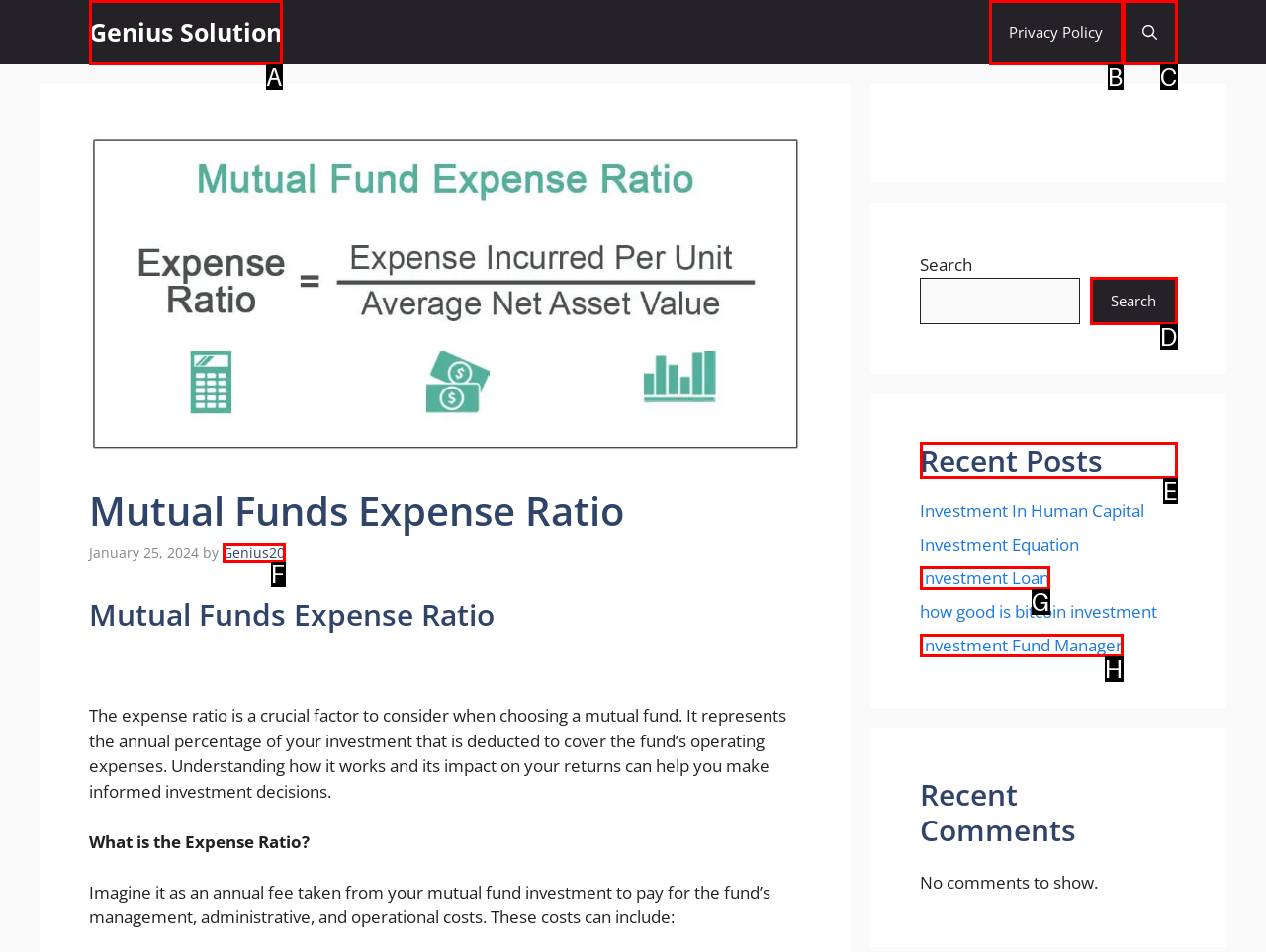Which option should I select to accomplish the task: View recent posts? Respond with the corresponding letter from the given choices.

E